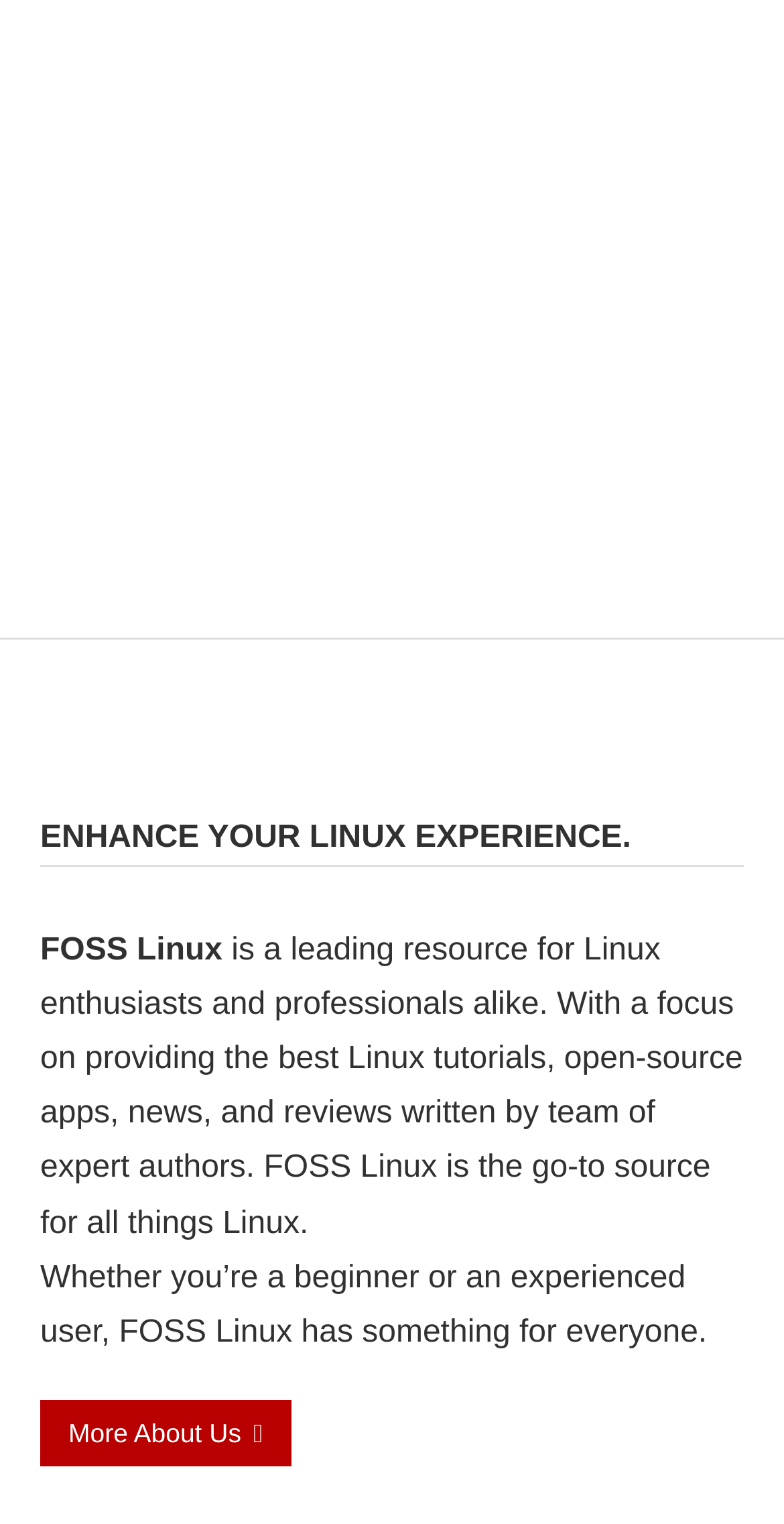Refer to the screenshot and give an in-depth answer to this question: What is the main focus of the website?

The main focus of the website is Linux, as indicated by the text 'ENHANCE YOUR LINUX EXPERIENCE.' and the description of the website as a 'leading resource for Linux enthusiasts and professionals alike'.